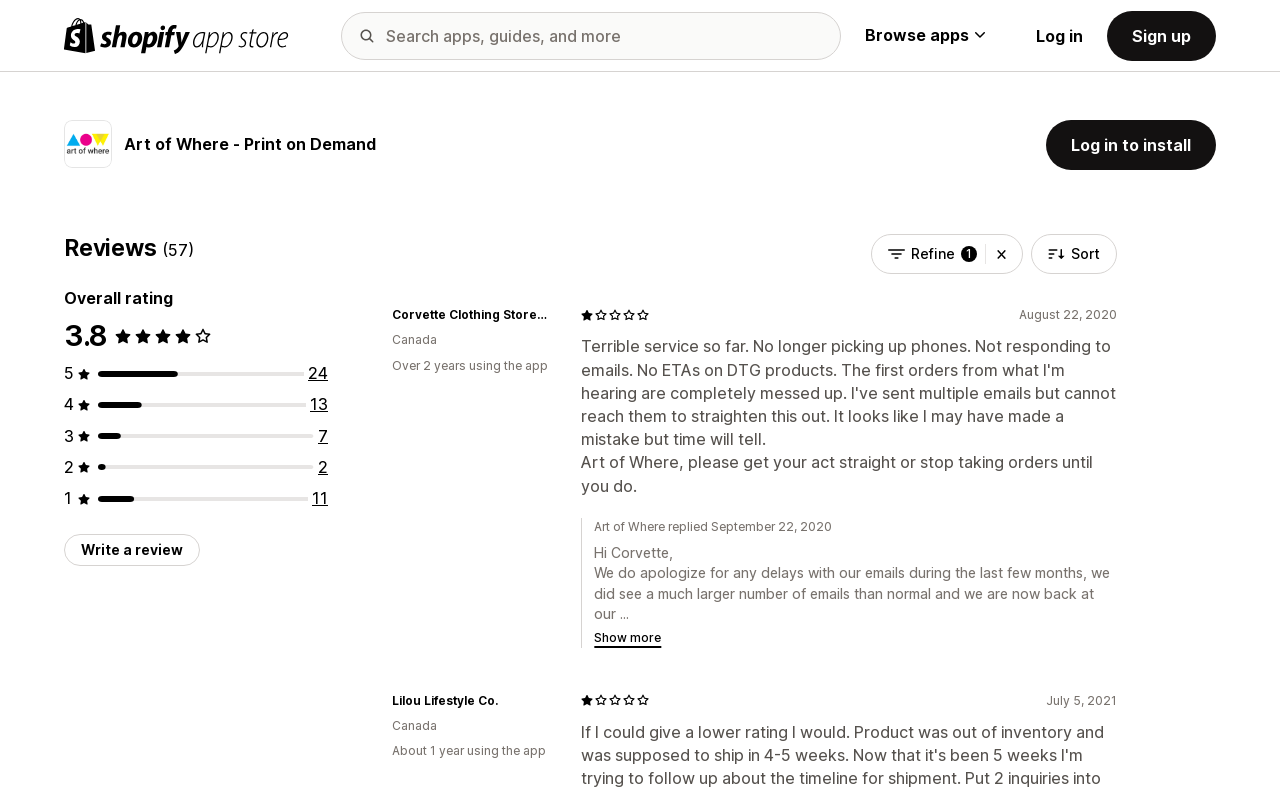Highlight the bounding box coordinates of the element that should be clicked to carry out the following instruction: "Write a review". The coordinates must be given as four float numbers ranging from 0 to 1, i.e., [left, top, right, bottom].

[0.05, 0.674, 0.156, 0.715]